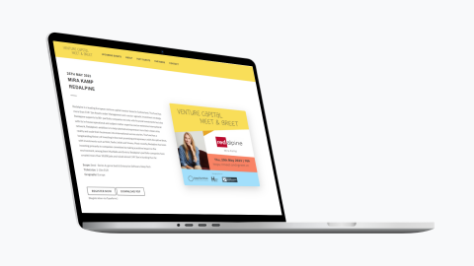Explain what is happening in the image with as much detail as possible.

The image showcases a laptop displaying a vibrant webpage dedicated to the "Venture Capital Meet & Greet" event. The page features a prominent banner with the event's title prominently highlighted. Alongside the title, there's an engaging photograph of a speaker or representative, adding a personal touch to the event's promotion. 

The layout is clean and modern, utilizing a soft color palette that includes shades of yellow and teal, making it visually appealing. This webpage is part of an initiative by Heidelberg Startup Partners aimed at connecting startups with life science investors. The overall design emphasizes both the event's significance and its digital accessibility, inviting visitors to engage further by clicking on links to explore more about the event and relevant partner organizations.